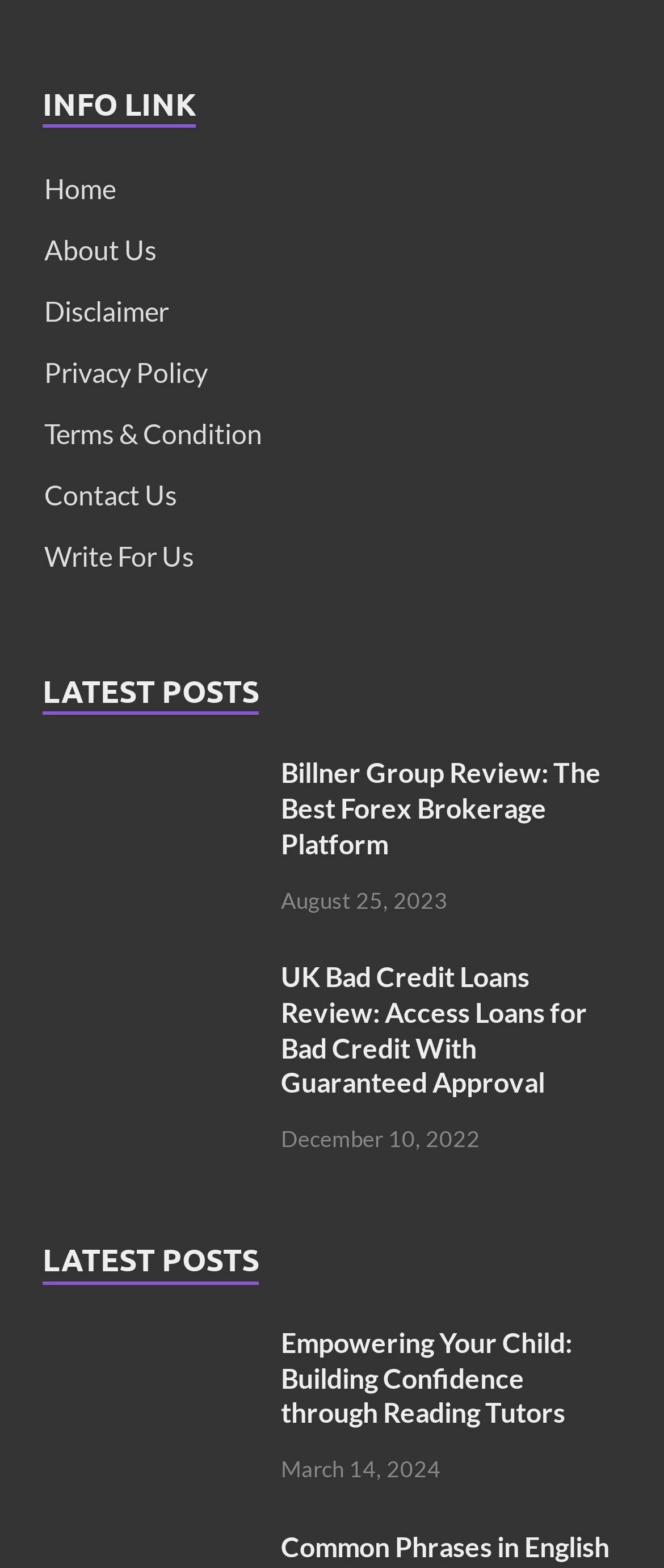How many posts are there on the webpage?
Please answer the question as detailed as possible based on the image.

I counted the posts listed on the webpage, which are 'Billner Group Online Review', 'UK Bad Credit Loans Online Review', 'Empowering Your Child Building Confidence through Reading Tutors', and 'Complete Information About Common Phrases in English - Grab Essential Knowledge', and found that there are 4 posts in total.